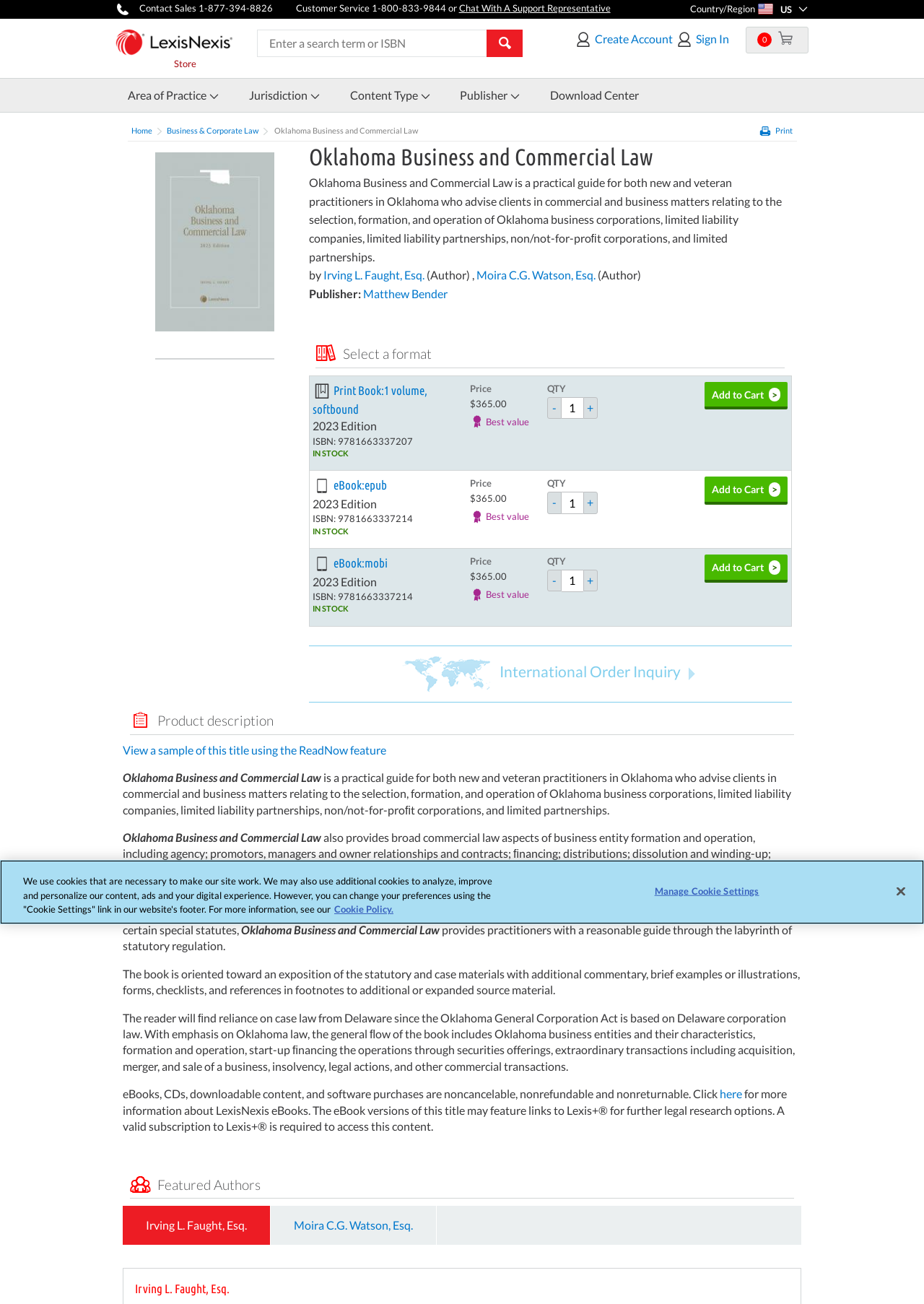Specify the bounding box coordinates of the area that needs to be clicked to achieve the following instruction: "Sign in to your account".

[0.753, 0.024, 0.789, 0.035]